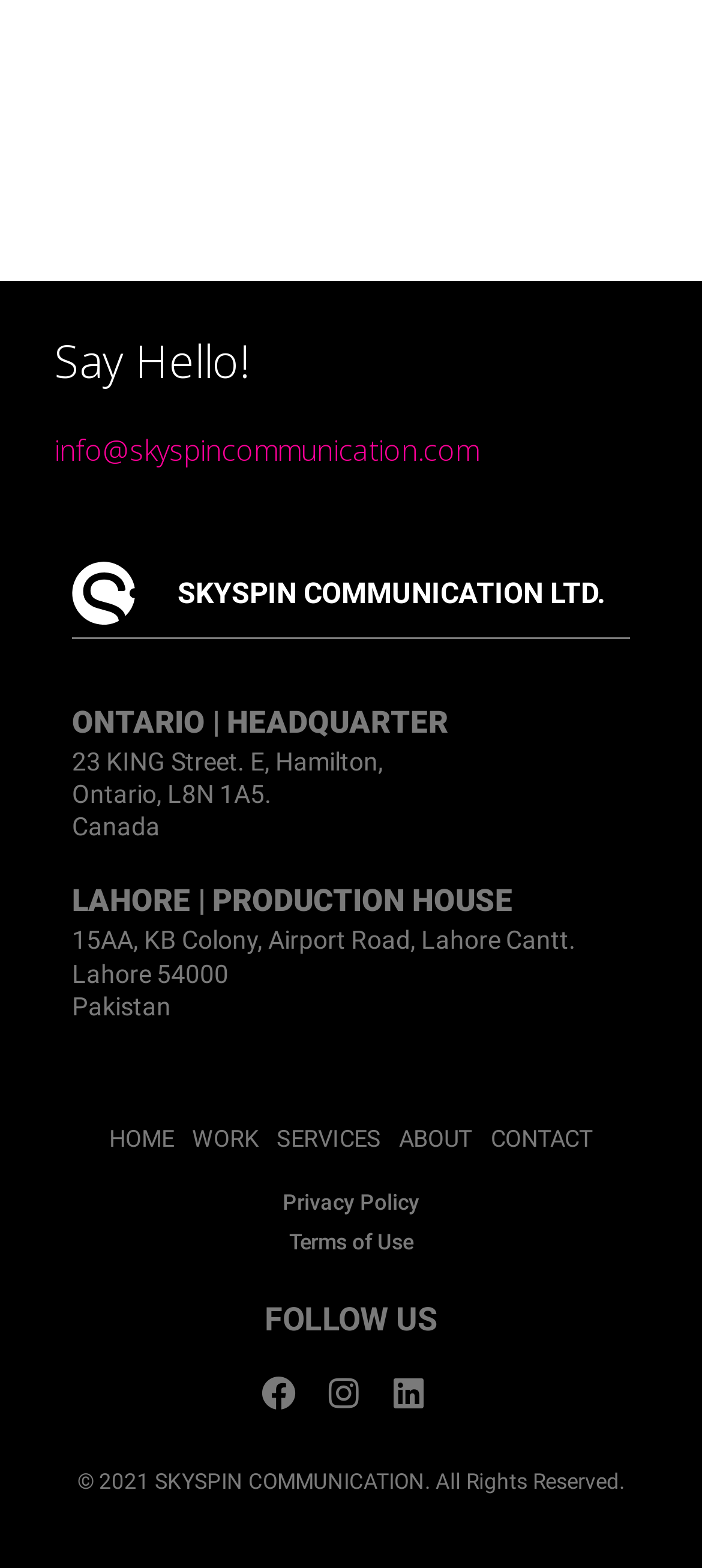Using the format (top-left x, top-left y, bottom-right x, bottom-right y), and given the element description, identify the bounding box coordinates within the screenshot: Linkedin

[0.539, 0.868, 0.626, 0.908]